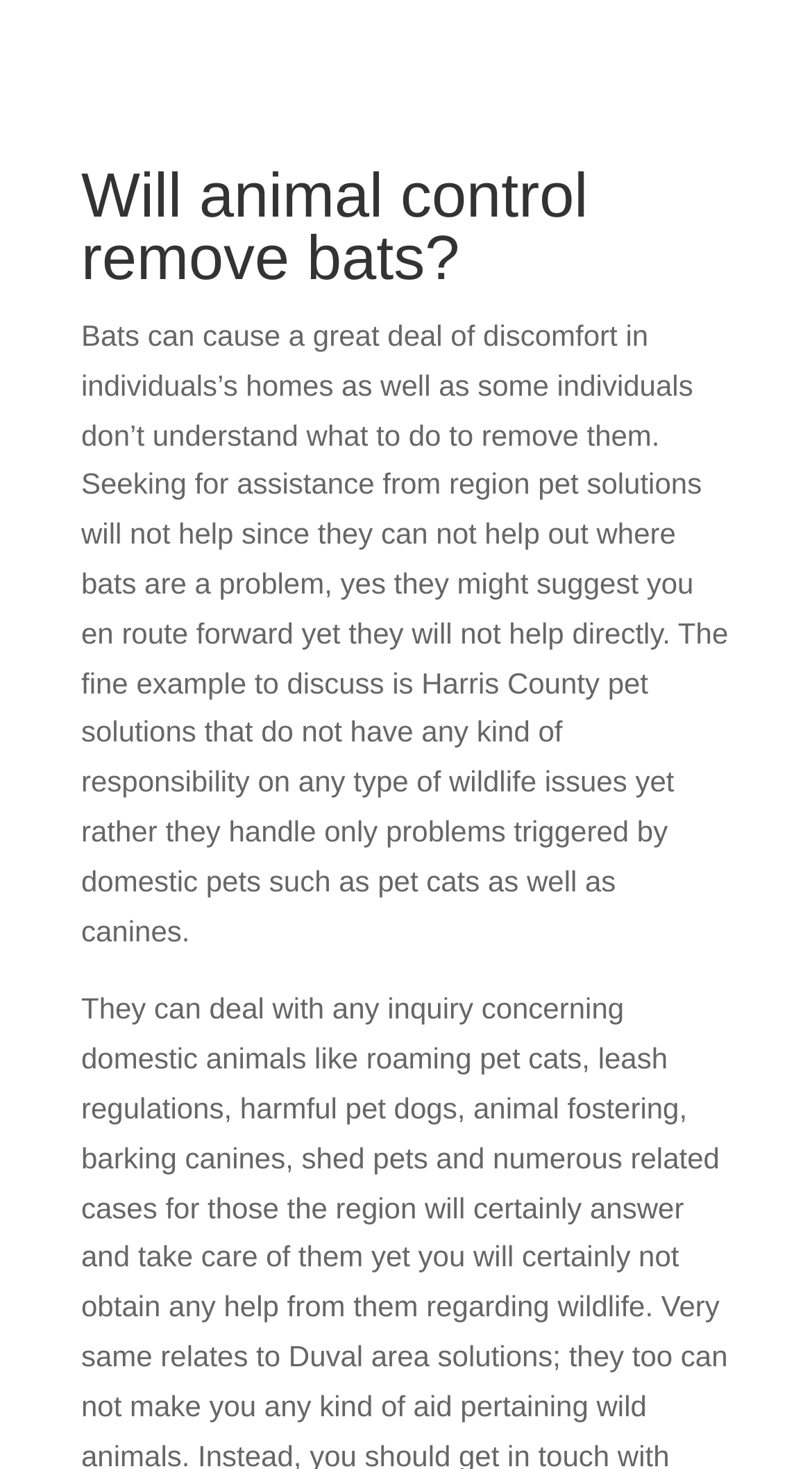Can you extract the primary headline text from the webpage?

Will animal control remove bats?